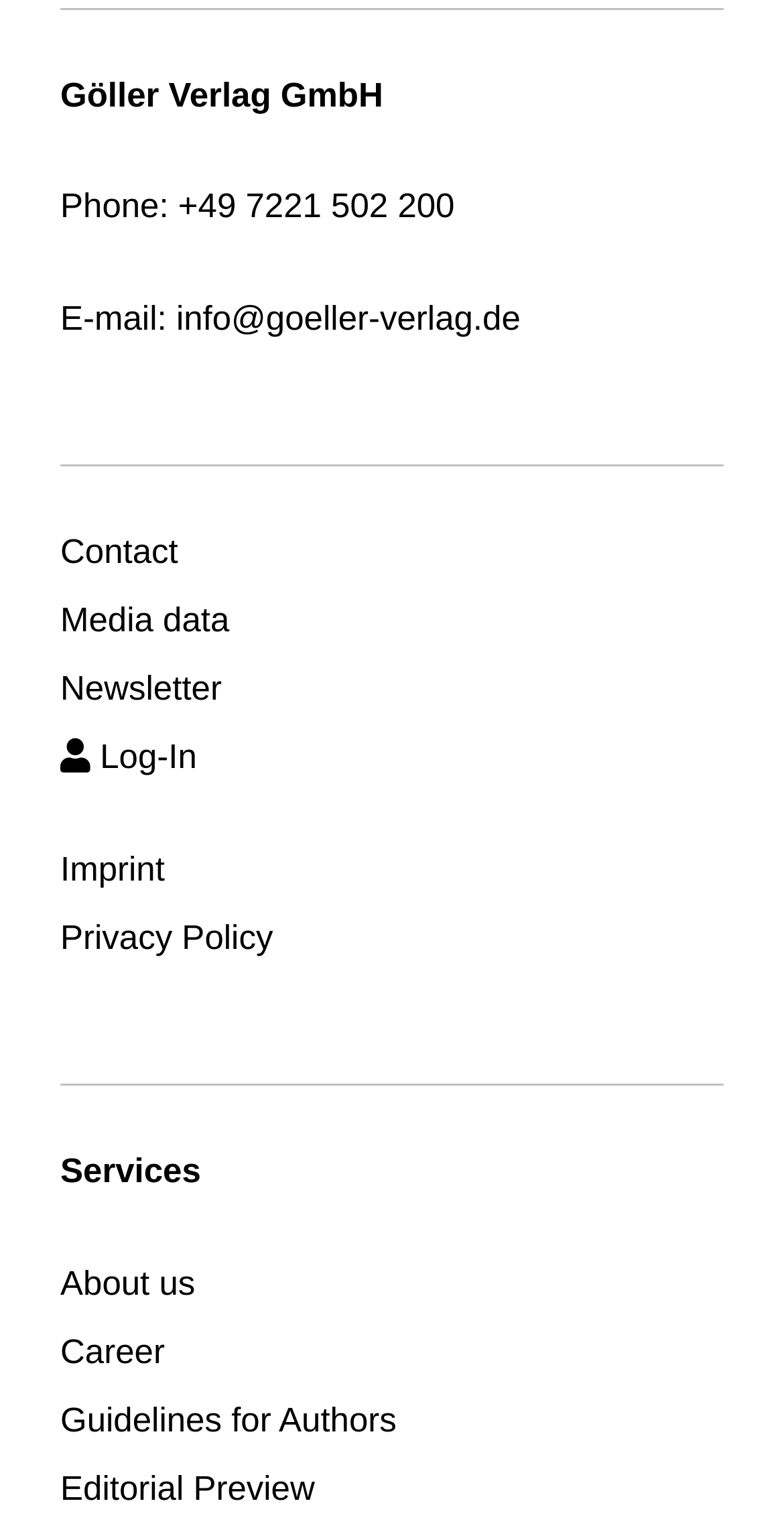What is the email address of the company?
Offer a detailed and exhaustive answer to the question.

The email address of the company can be found in the top section of the webpage, where it is written as 'E-mail: info@goeller-verlag.de' in a link element.